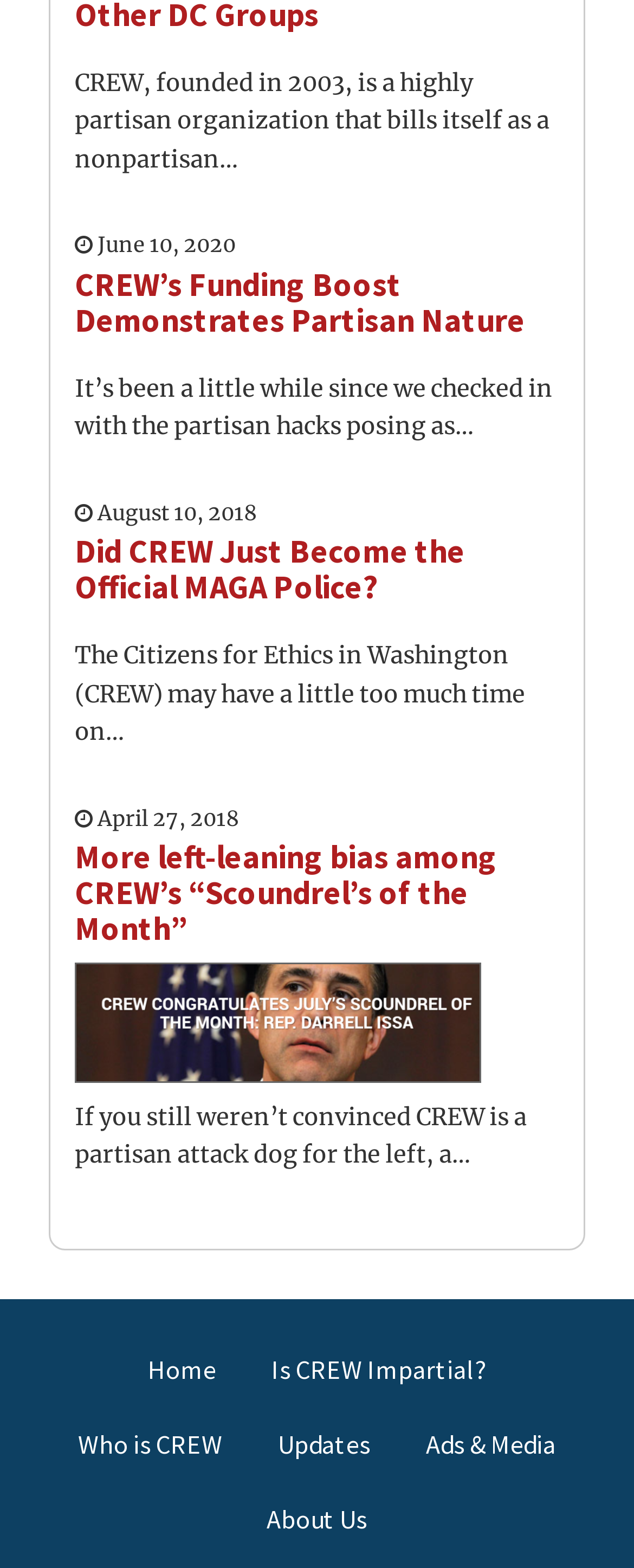Locate the bounding box of the UI element described in the following text: "About Us".

[0.382, 0.945, 0.618, 0.992]